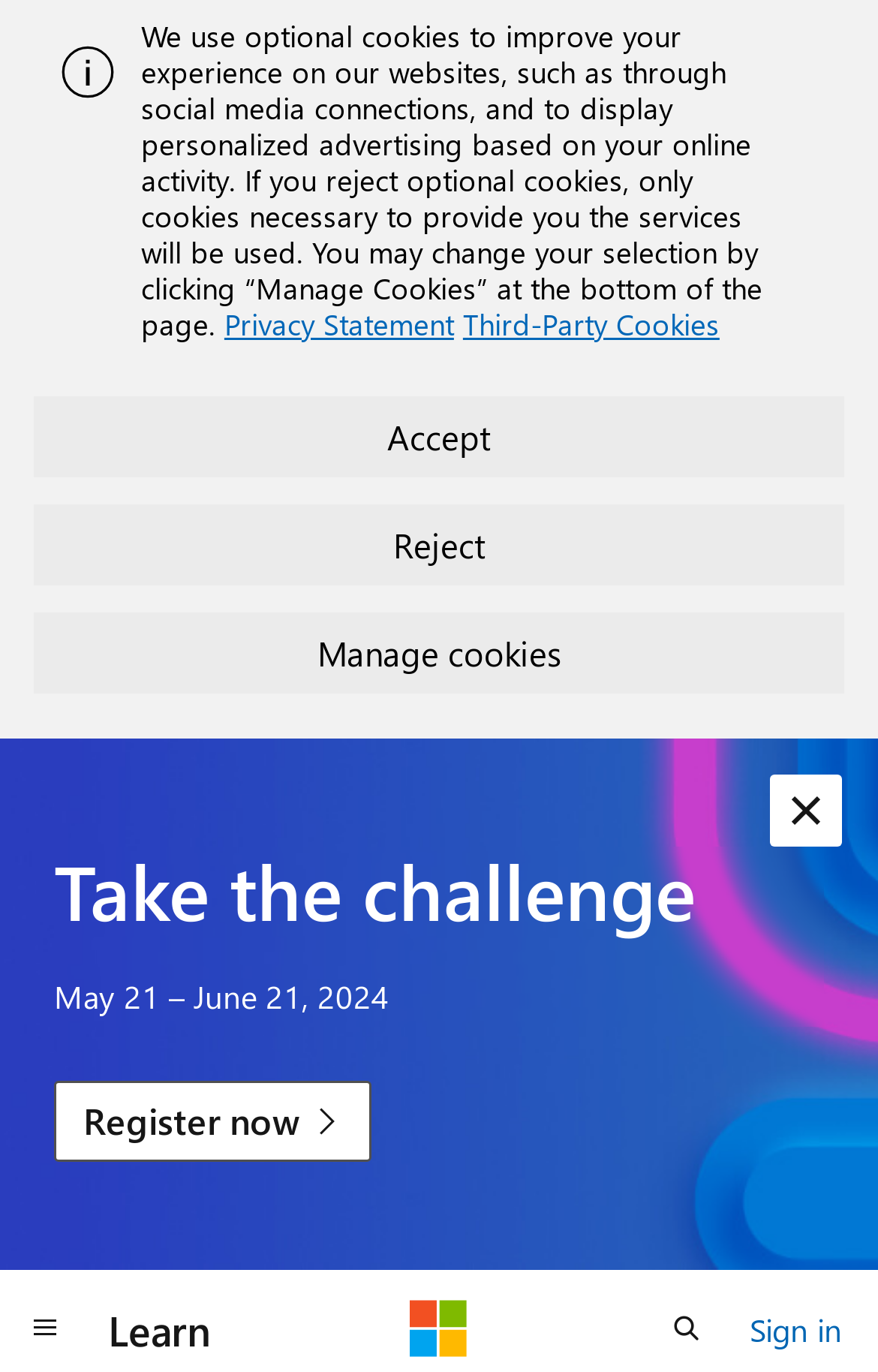Please find and generate the text of the main header of the webpage.

From Outlook, deep linking links do not open my app (Android)